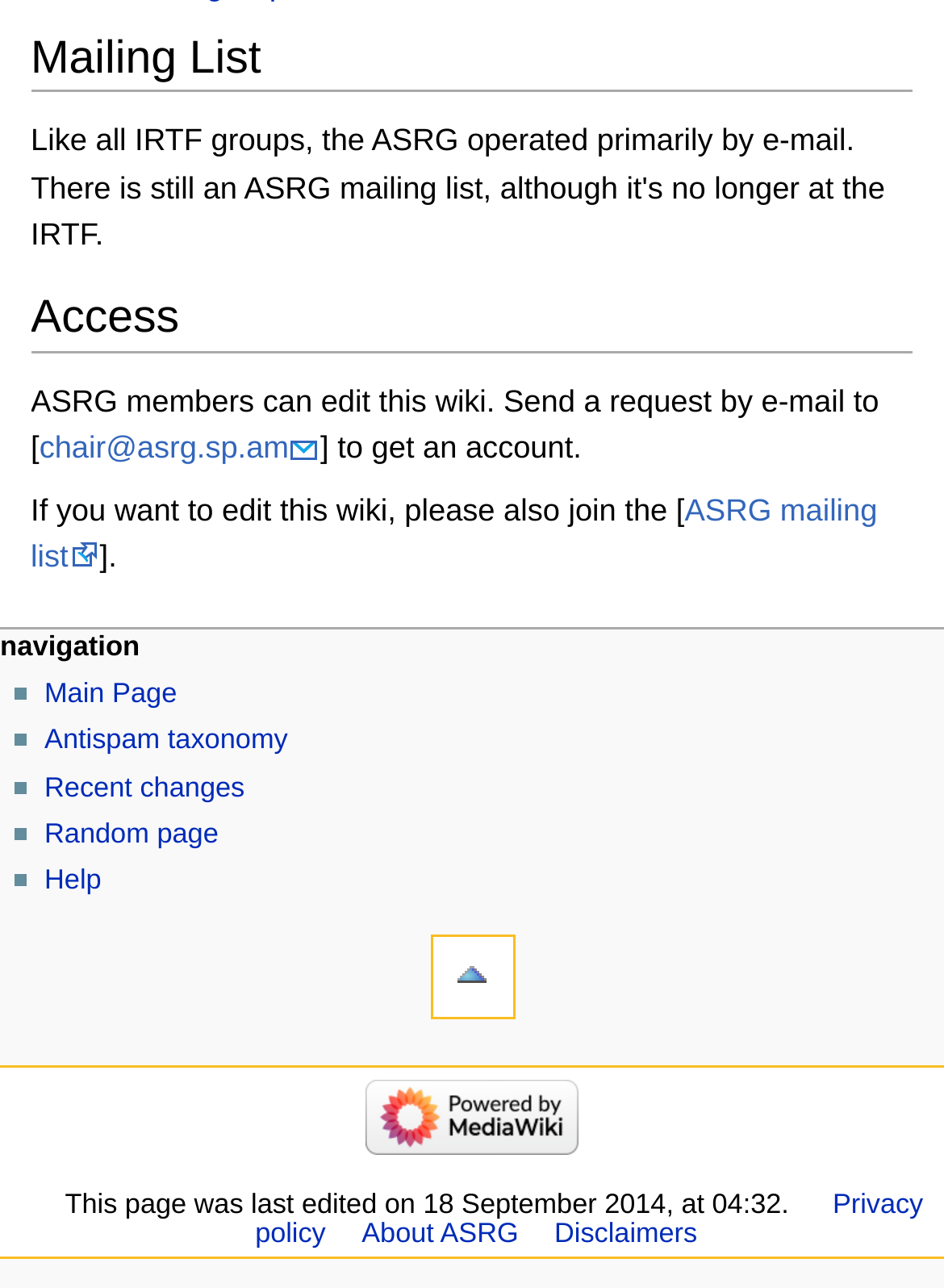Give a succinct answer to this question in a single word or phrase: 
What is the link at the bottom of the page that provides information about the website?

About ASRG